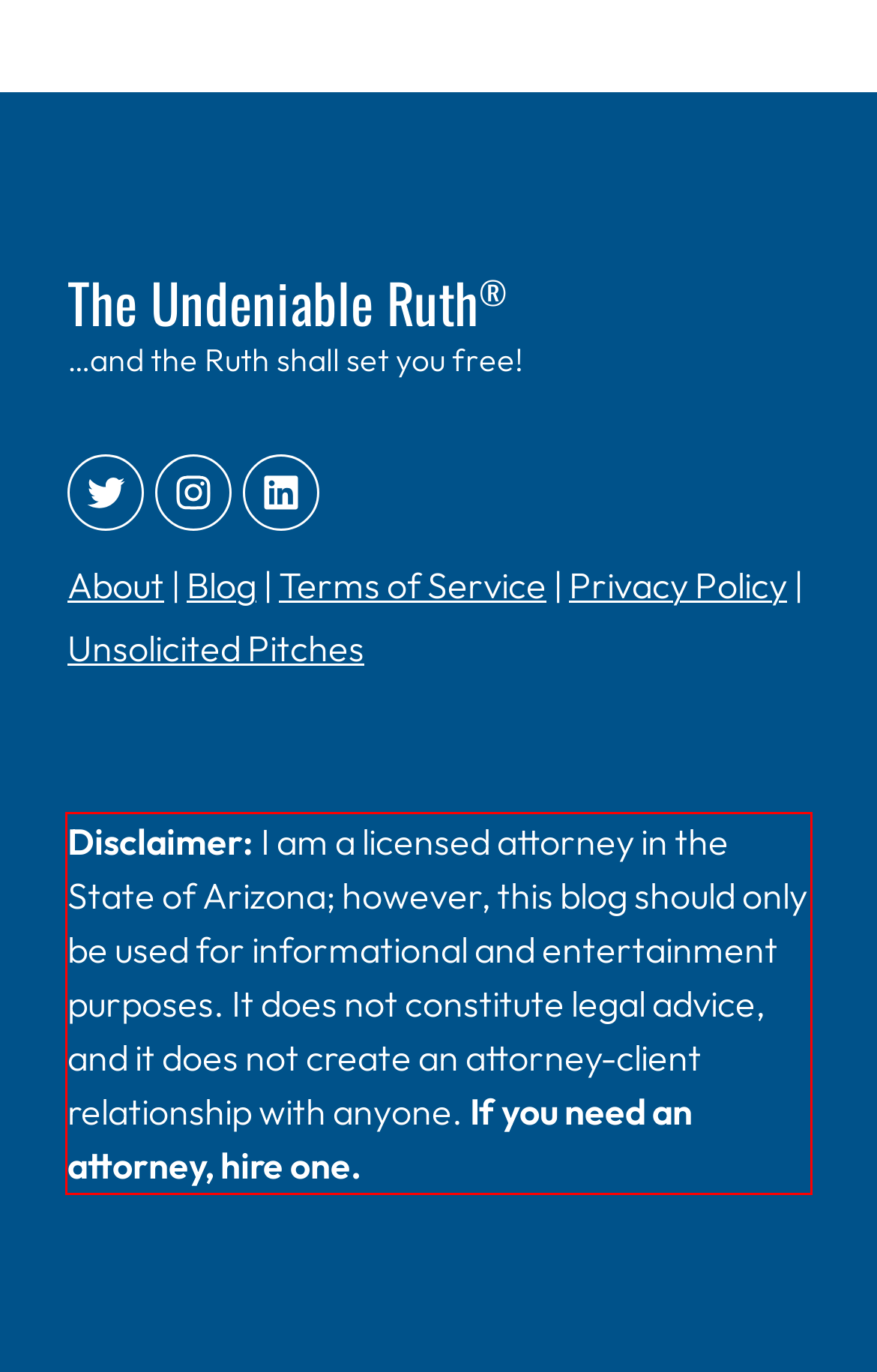You are provided with a screenshot of a webpage containing a red bounding box. Please extract the text enclosed by this red bounding box.

Disclaimer: I am a licensed attorney in the State of Arizona; however, this blog should only be used for informational and entertainment purposes. It does not constitute legal advice, and it does not create an attorney-client relationship with anyone. If you need an attorney, hire one.